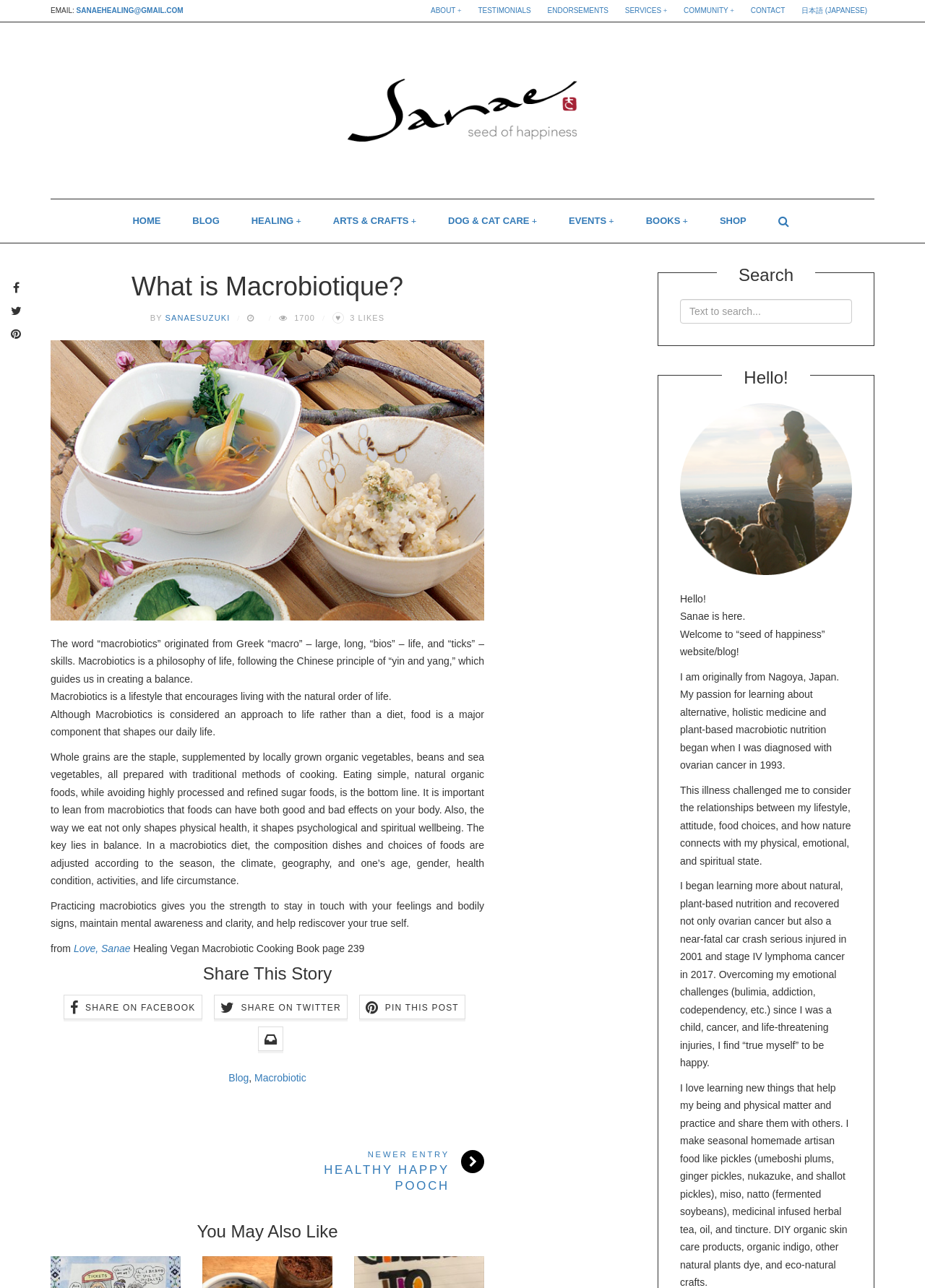What is the language of the website?
Refer to the image and offer an in-depth and detailed answer to the question.

I determined the language of the website by looking at the content of the static text elements and the language used in the links and headings, which suggest that the website is in English.